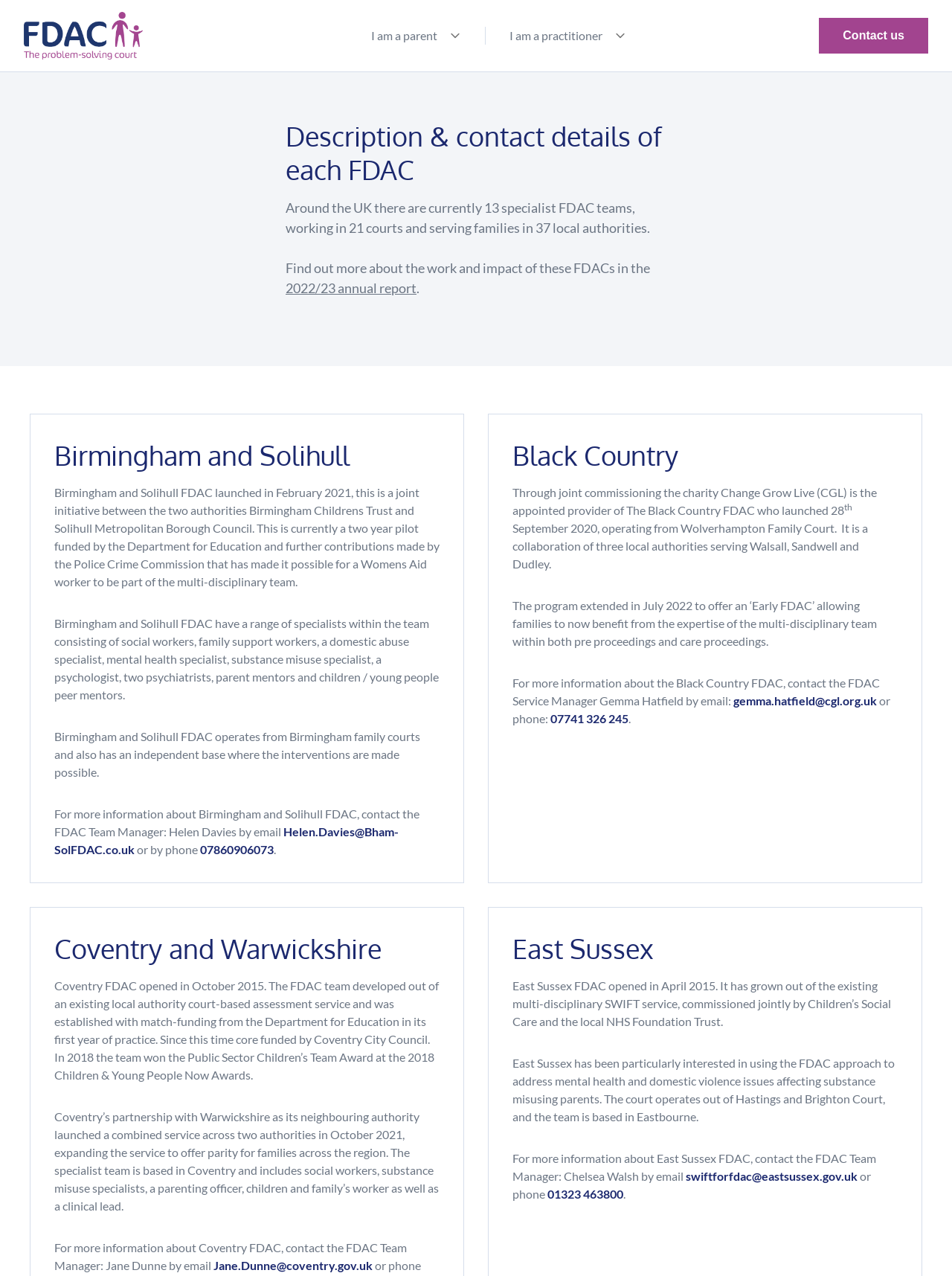Please find the bounding box coordinates of the element that must be clicked to perform the given instruction: "View the 2022/23 annual report". The coordinates should be four float numbers from 0 to 1, i.e., [left, top, right, bottom].

[0.3, 0.219, 0.438, 0.232]